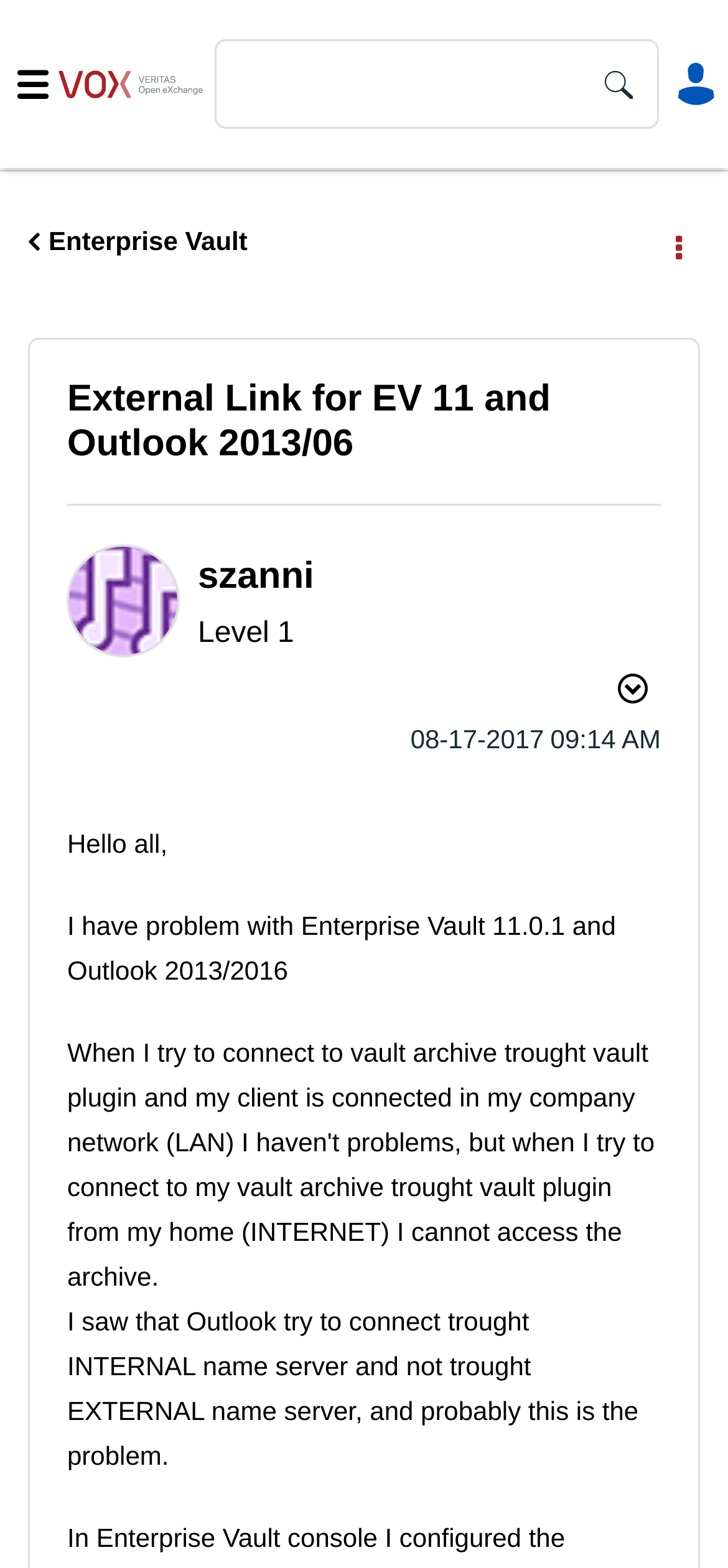Please indicate the bounding box coordinates for the clickable area to complete the following task: "View the profile of szanni". The coordinates should be specified as four float numbers between 0 and 1, i.e., [left, top, right, bottom].

[0.272, 0.355, 0.431, 0.381]